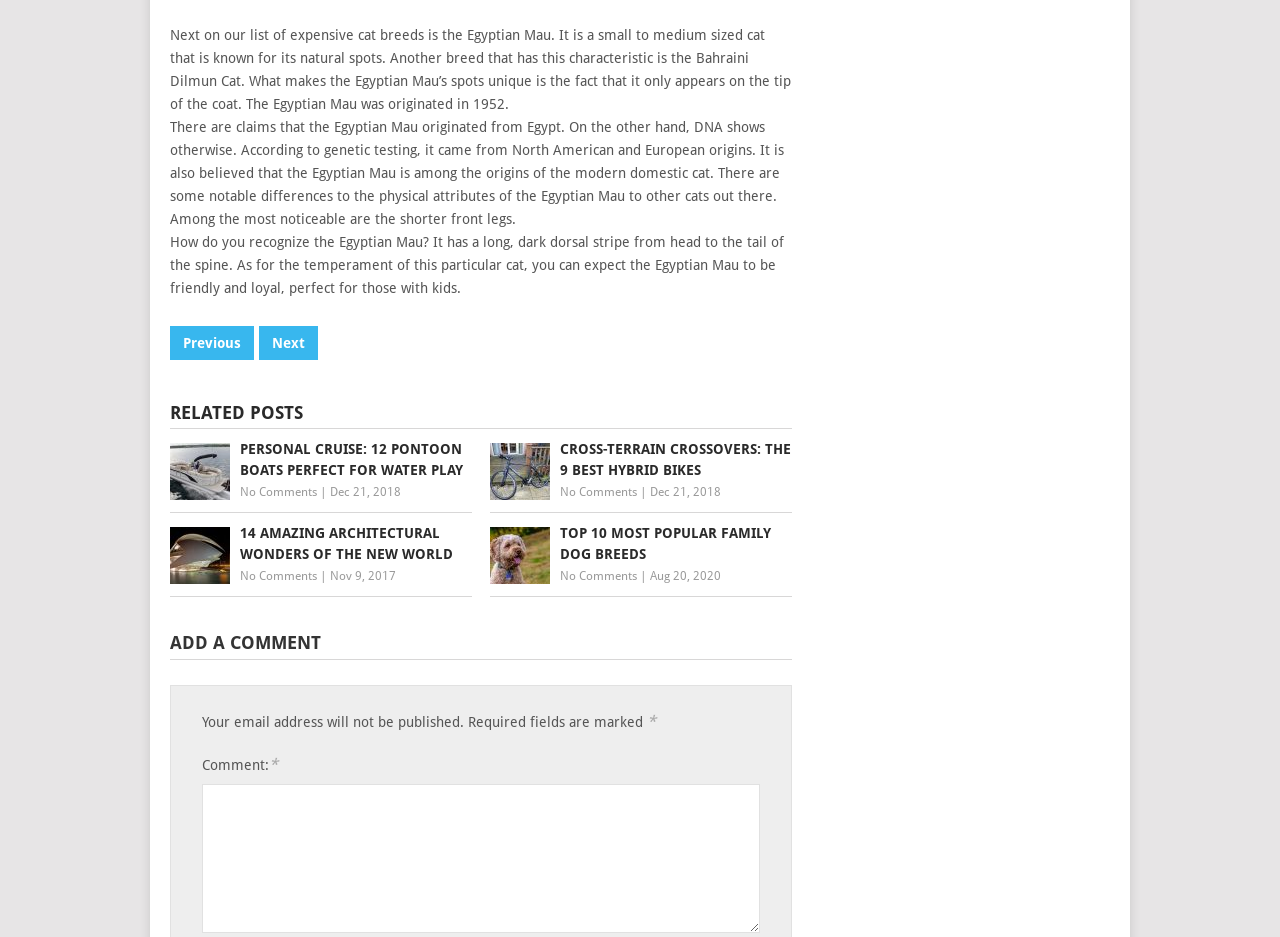What is the breed of cat being described?
Using the visual information from the image, give a one-word or short-phrase answer.

Egyptian Mau